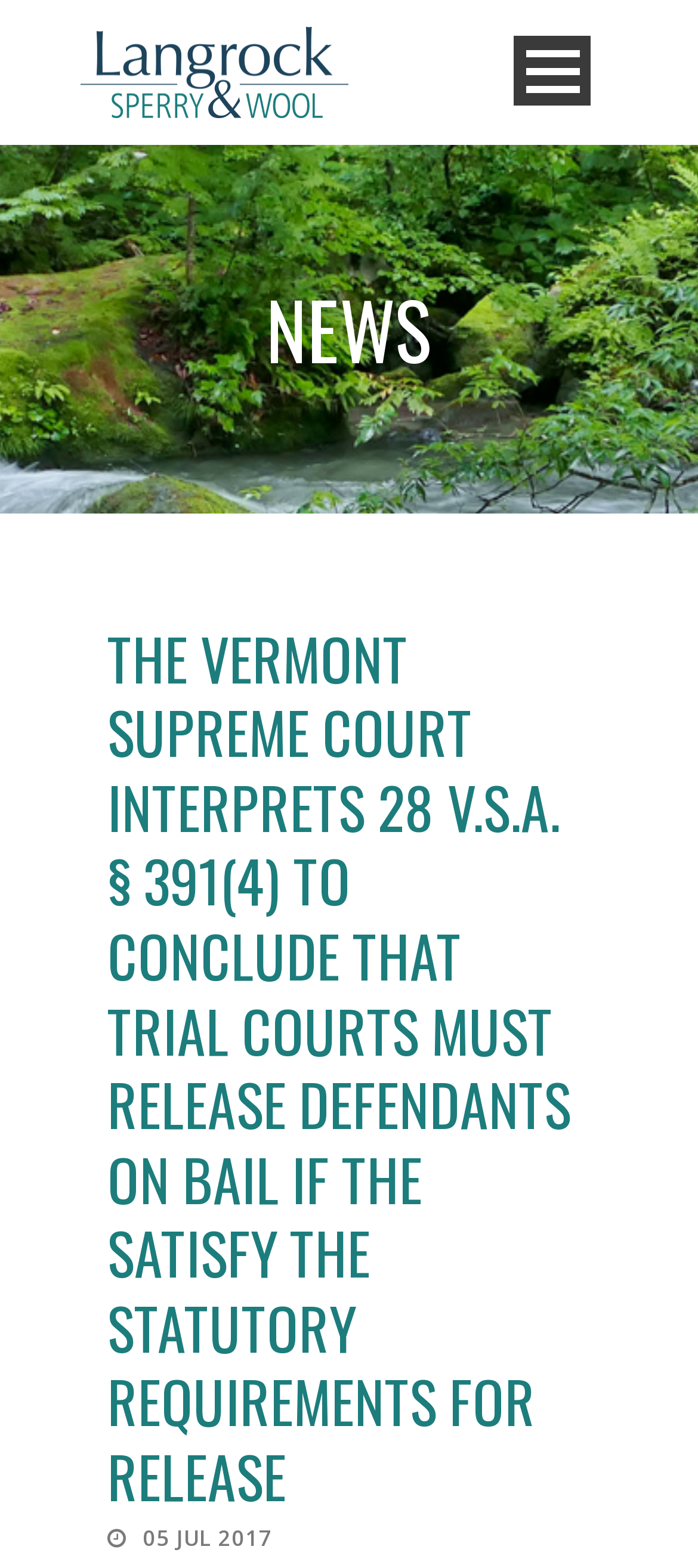Please pinpoint the bounding box coordinates for the region I should click to adhere to this instruction: "Open the menu".

[0.736, 0.023, 0.846, 0.068]